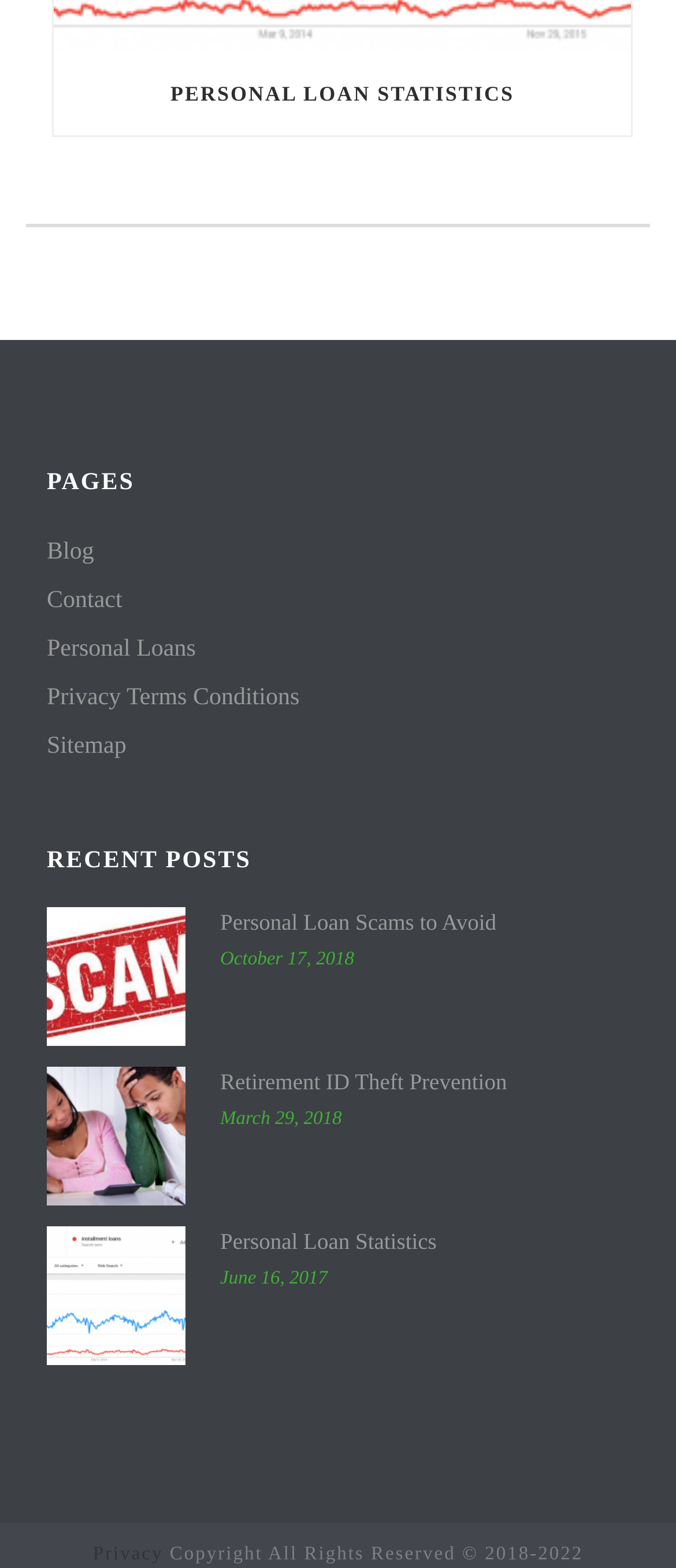What is the category of the 'Personal Loan Scams to Avoid' post? Refer to the image and provide a one-word or short phrase answer.

Personal Loans